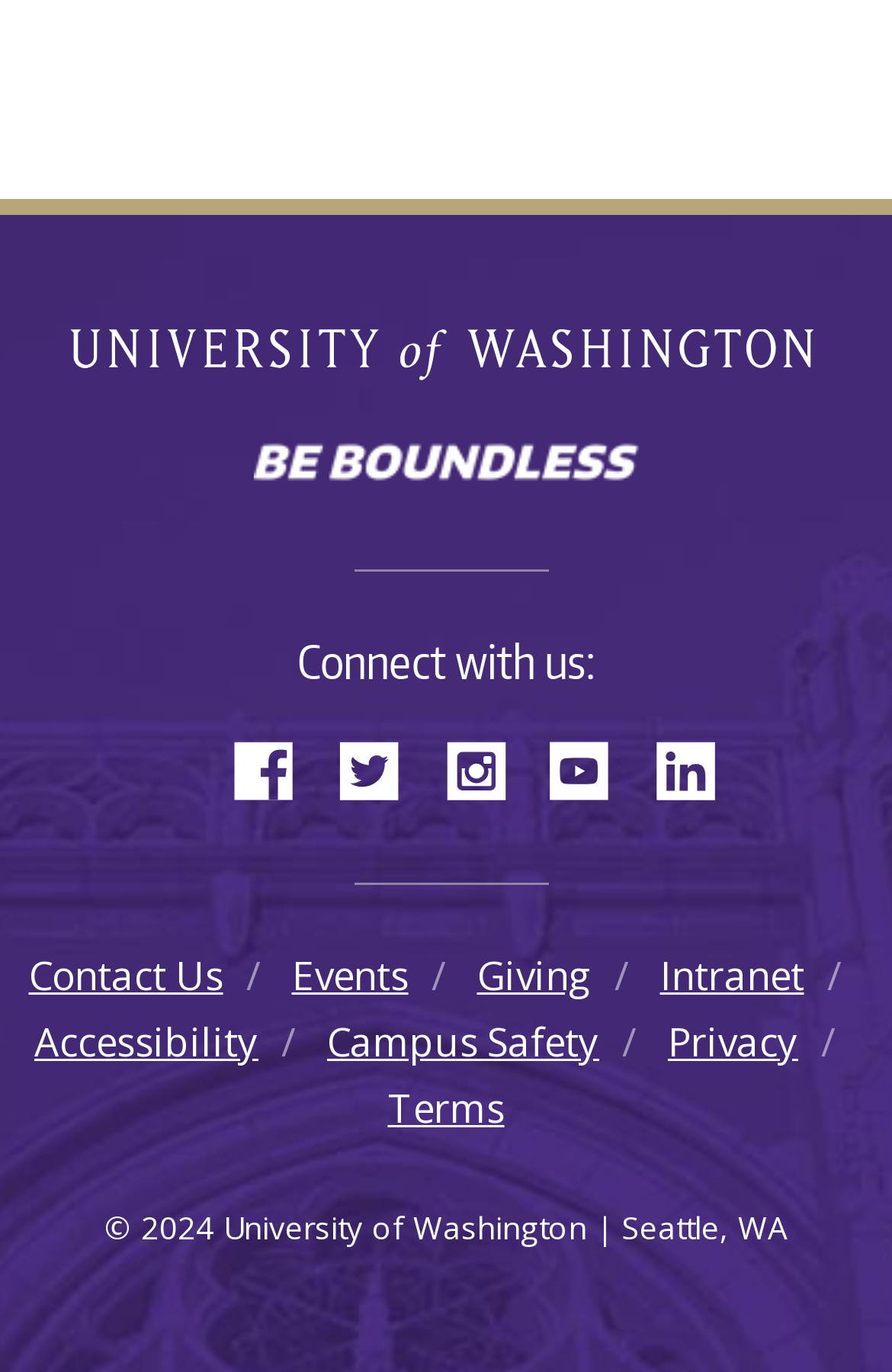Given the element description: "Campus Safety", predict the bounding box coordinates of this UI element. The coordinates must be four float numbers between 0 and 1, given as [left, top, right, bottom].

[0.367, 0.74, 0.672, 0.778]